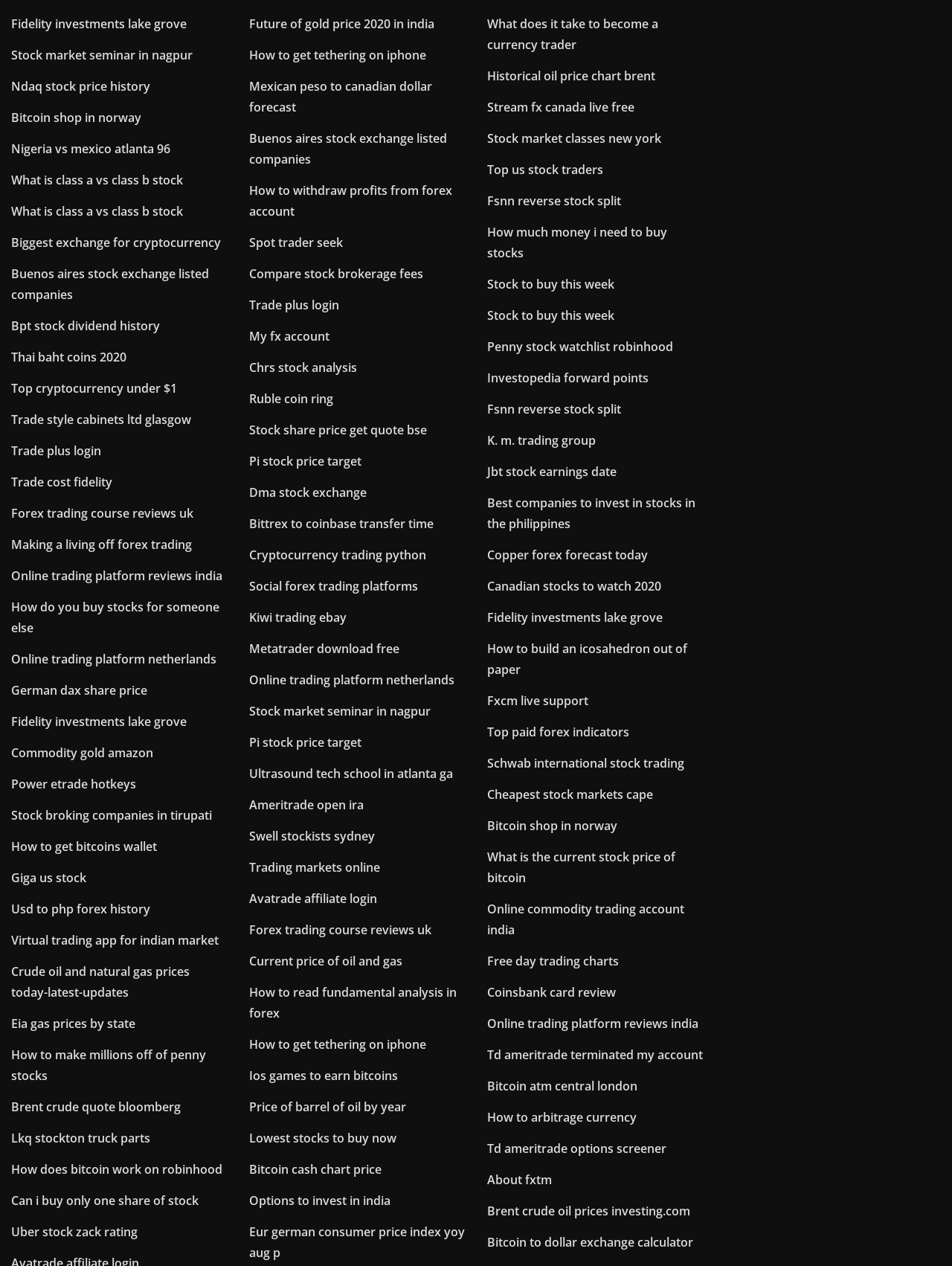Are there any images on this webpage? Based on the screenshot, please respond with a single word or phrase.

No